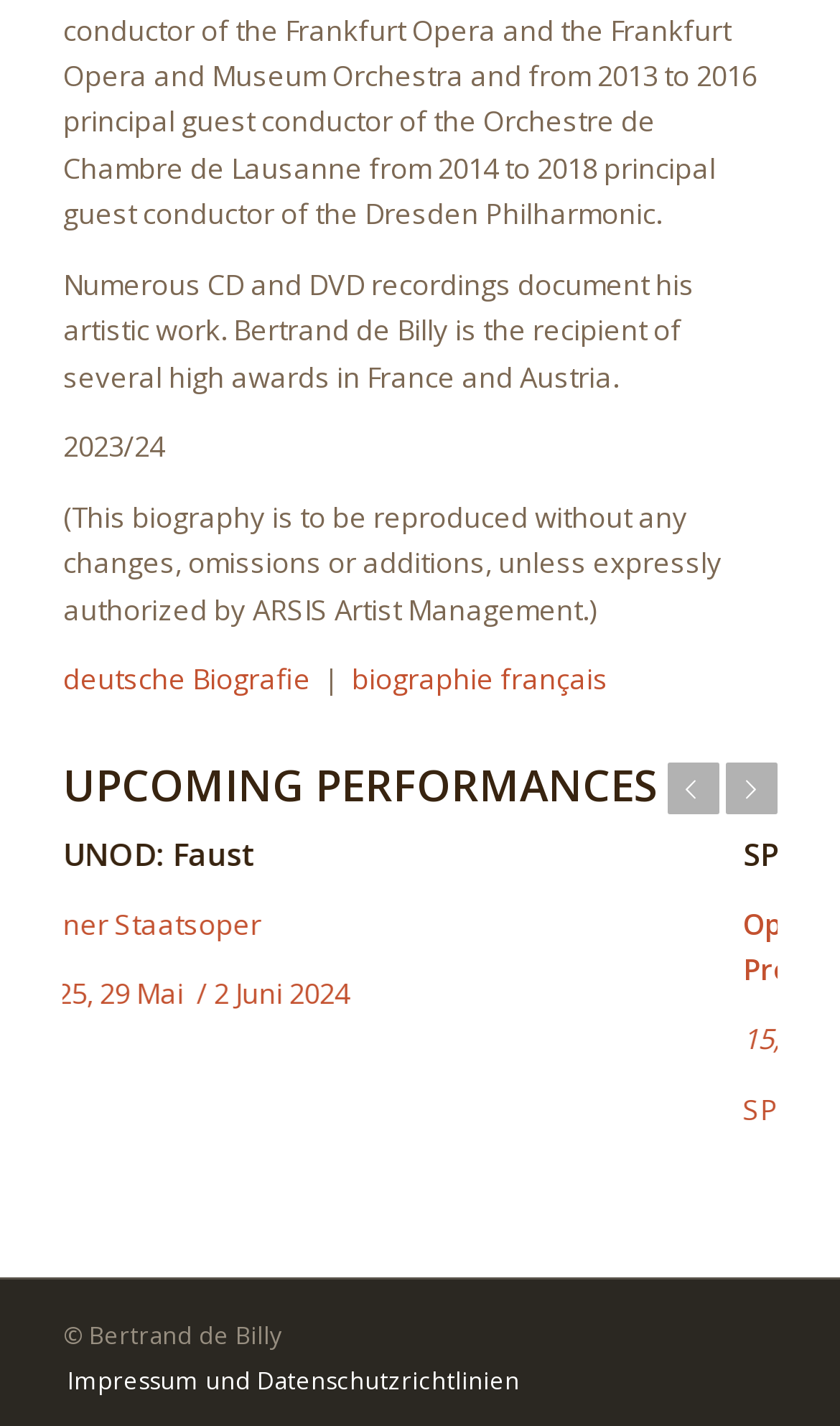What is the name of the artist?
Based on the screenshot, answer the question with a single word or phrase.

Bertrand de Billy